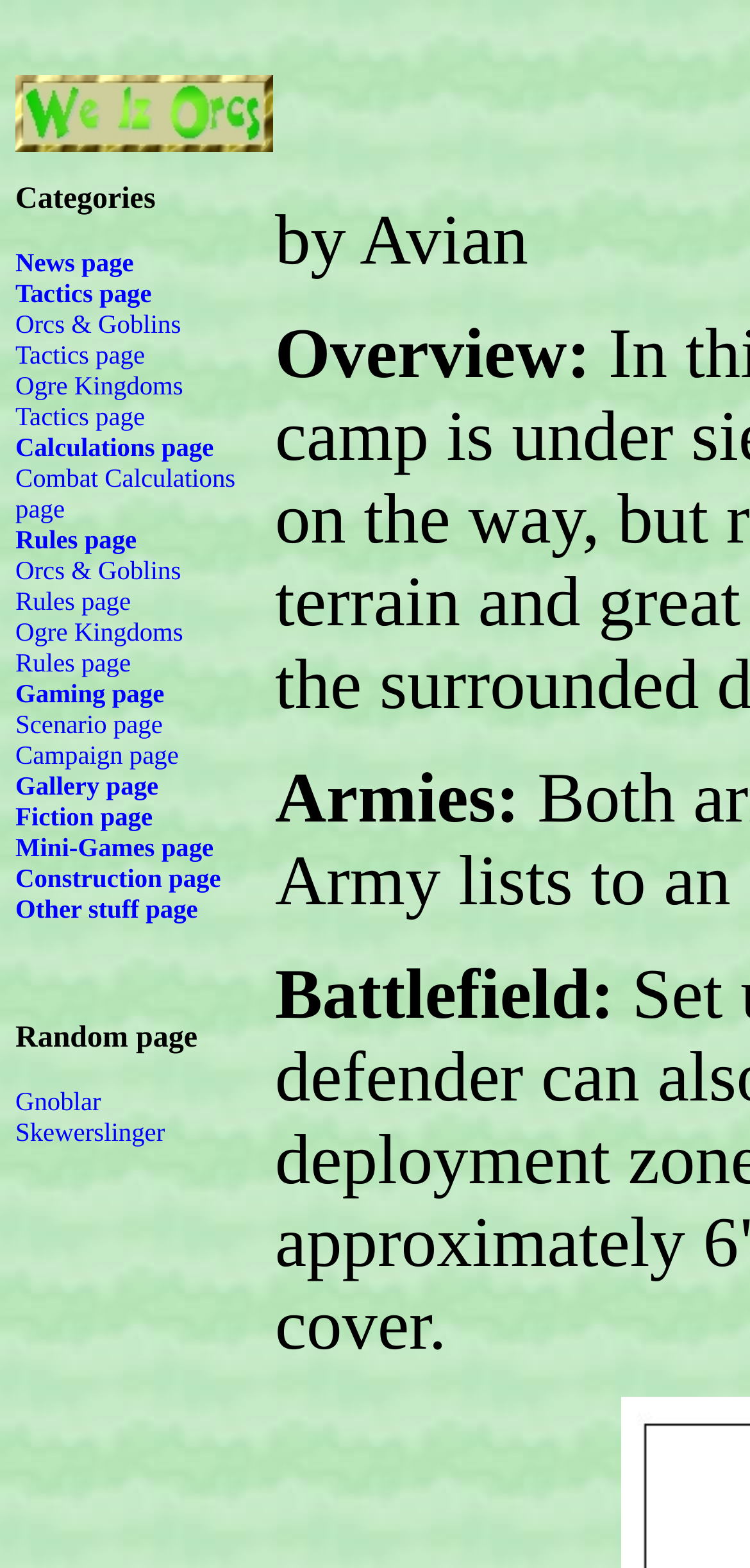Find the bounding box of the web element that fits this description: "Gnoblar Skewerslinger".

[0.021, 0.693, 0.22, 0.731]